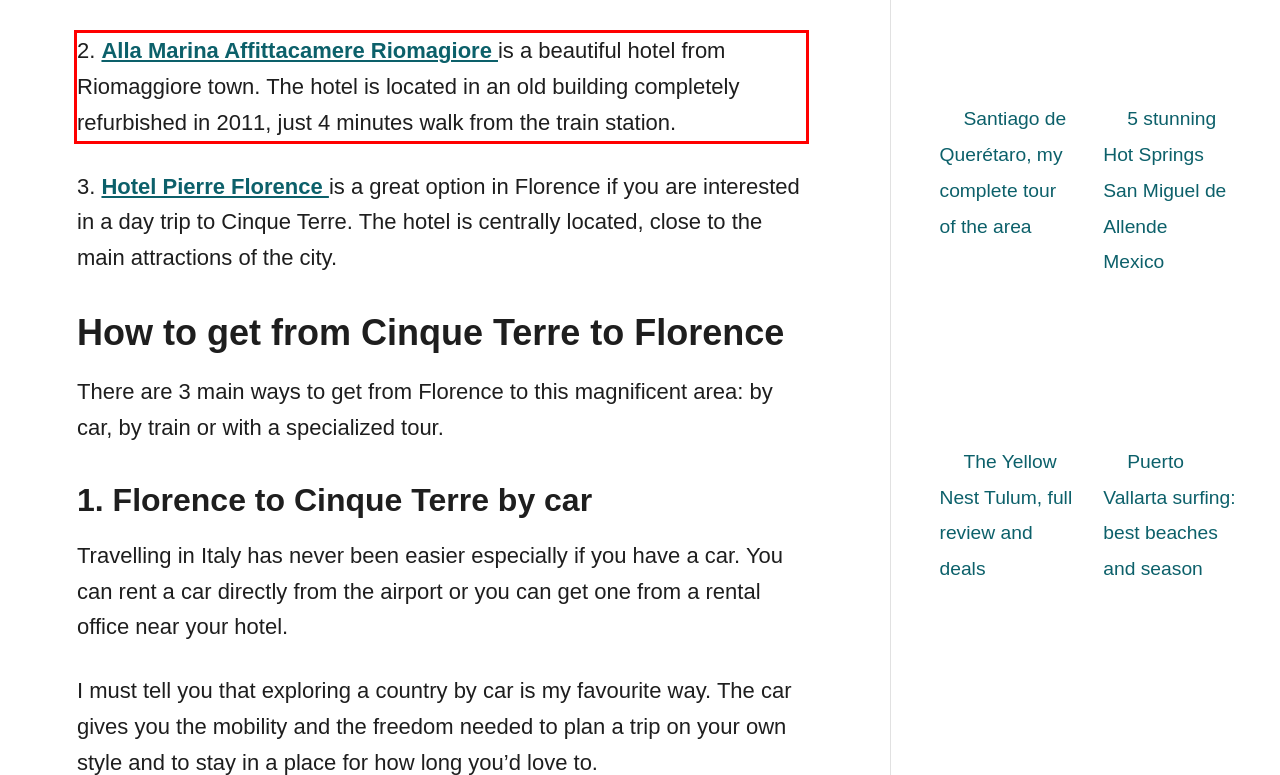Given the screenshot of the webpage, identify the red bounding box, and recognize the text content inside that red bounding box.

2. Alla Marina Affittacamere Riomagiore is a beautiful hotel from Riomaggiore town. The hotel is located in an old building completely refurbished in 2011, just 4 minutes walk from the train station.